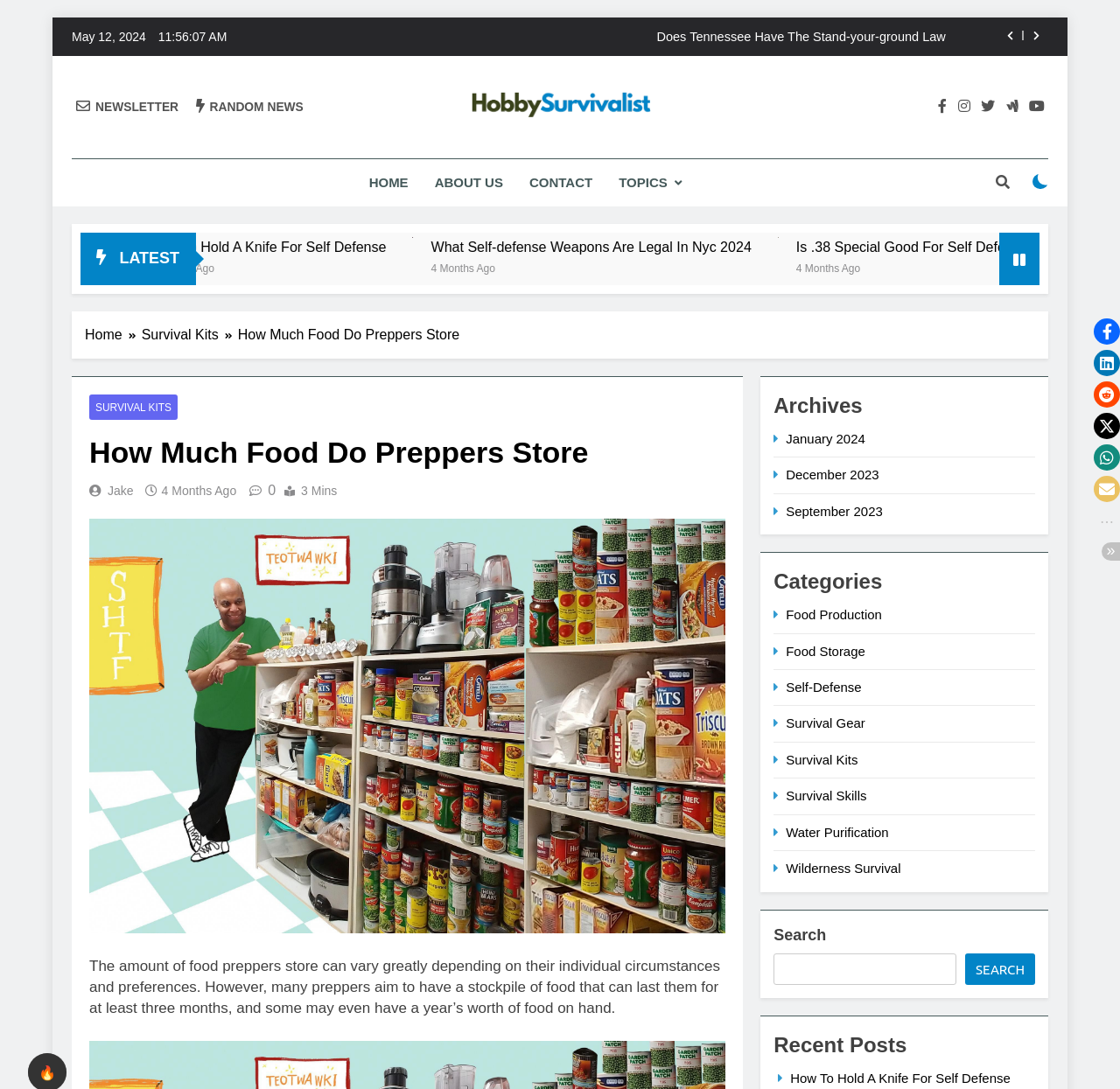Carefully examine the image and provide an in-depth answer to the question: What is the time of the current webpage?

I found the time '11:56:10 AM' at the top of the webpage, which indicates the current time of the webpage.